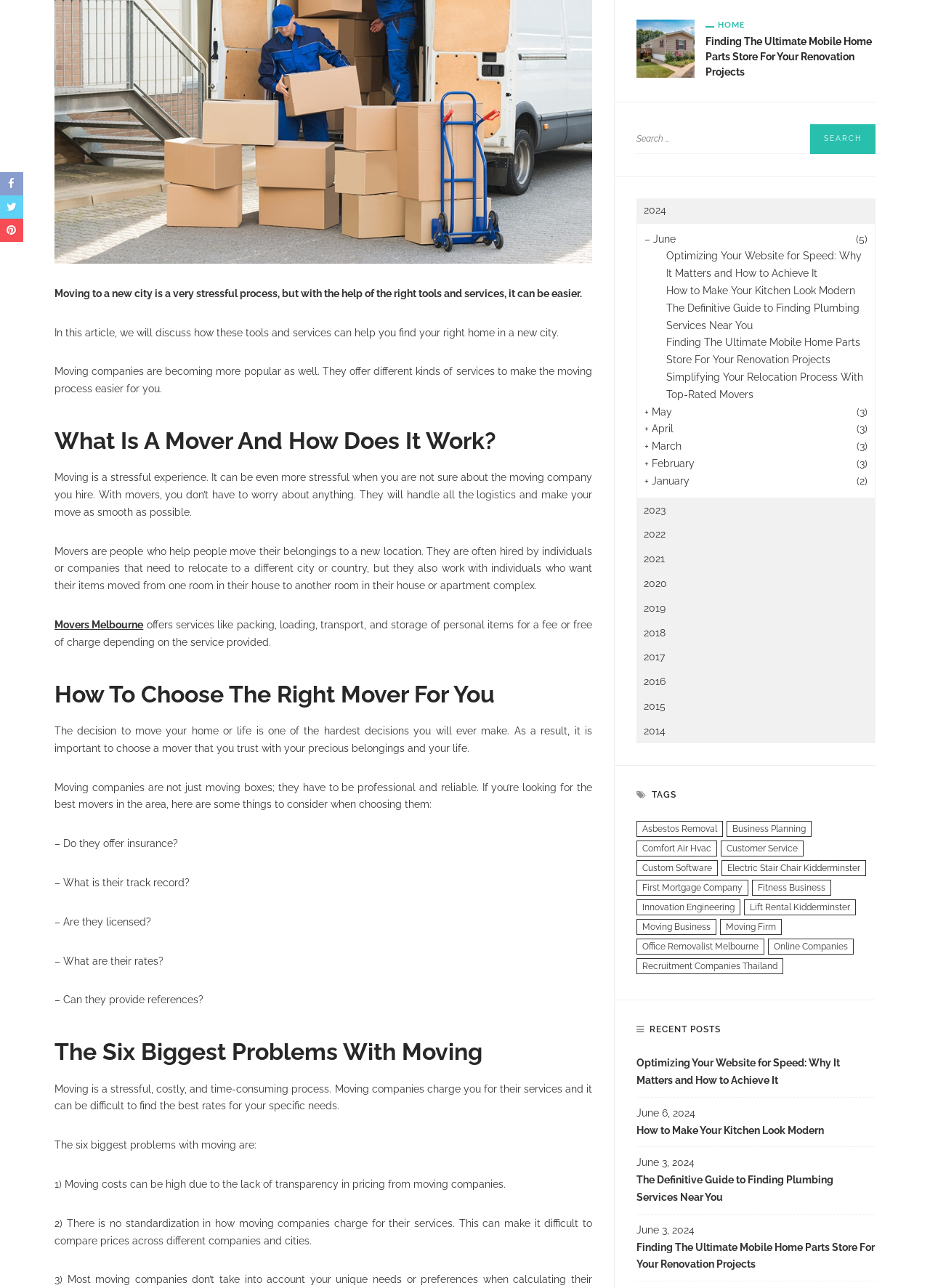Predict the bounding box coordinates of the UI element that matches this description: "Moving firm". The coordinates should be in the format [left, top, right, bottom] with each value between 0 and 1.

[0.774, 0.713, 0.841, 0.726]